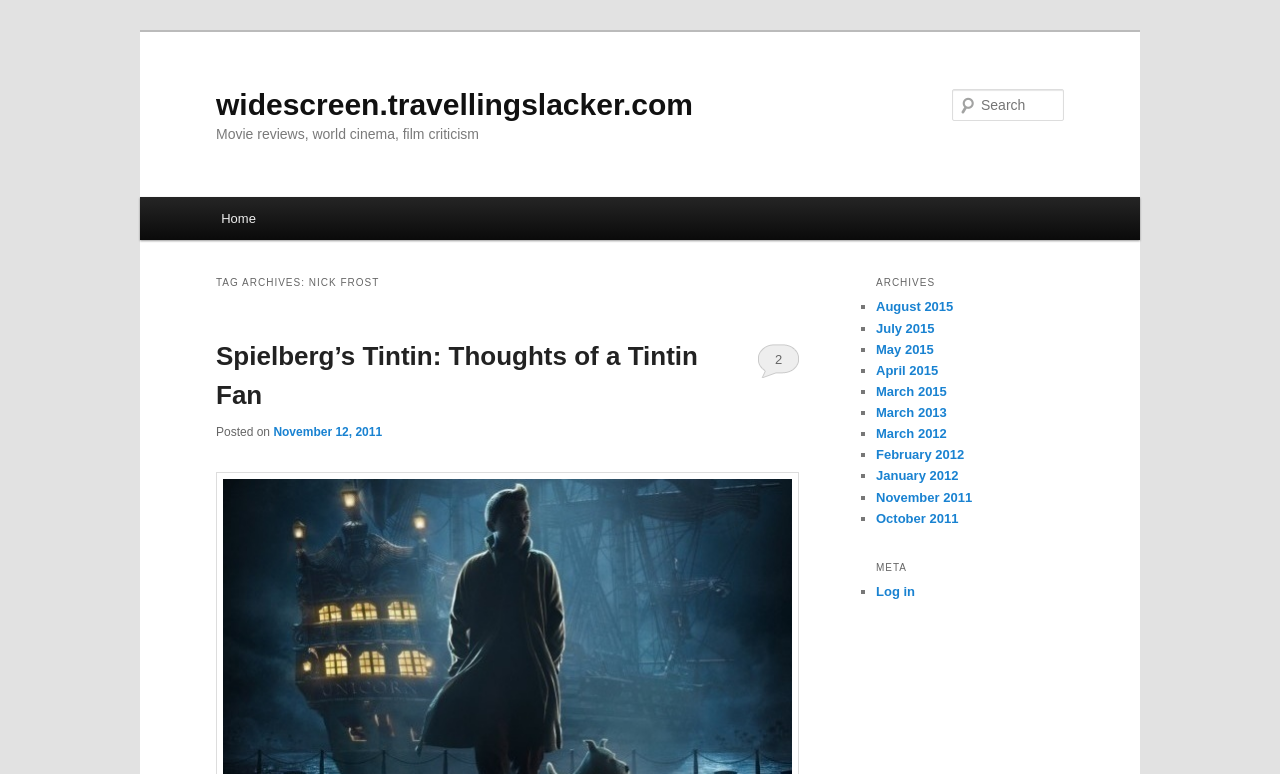Can you specify the bounding box coordinates of the area that needs to be clicked to fulfill the following instruction: "Log in to the website"?

[0.684, 0.755, 0.715, 0.774]